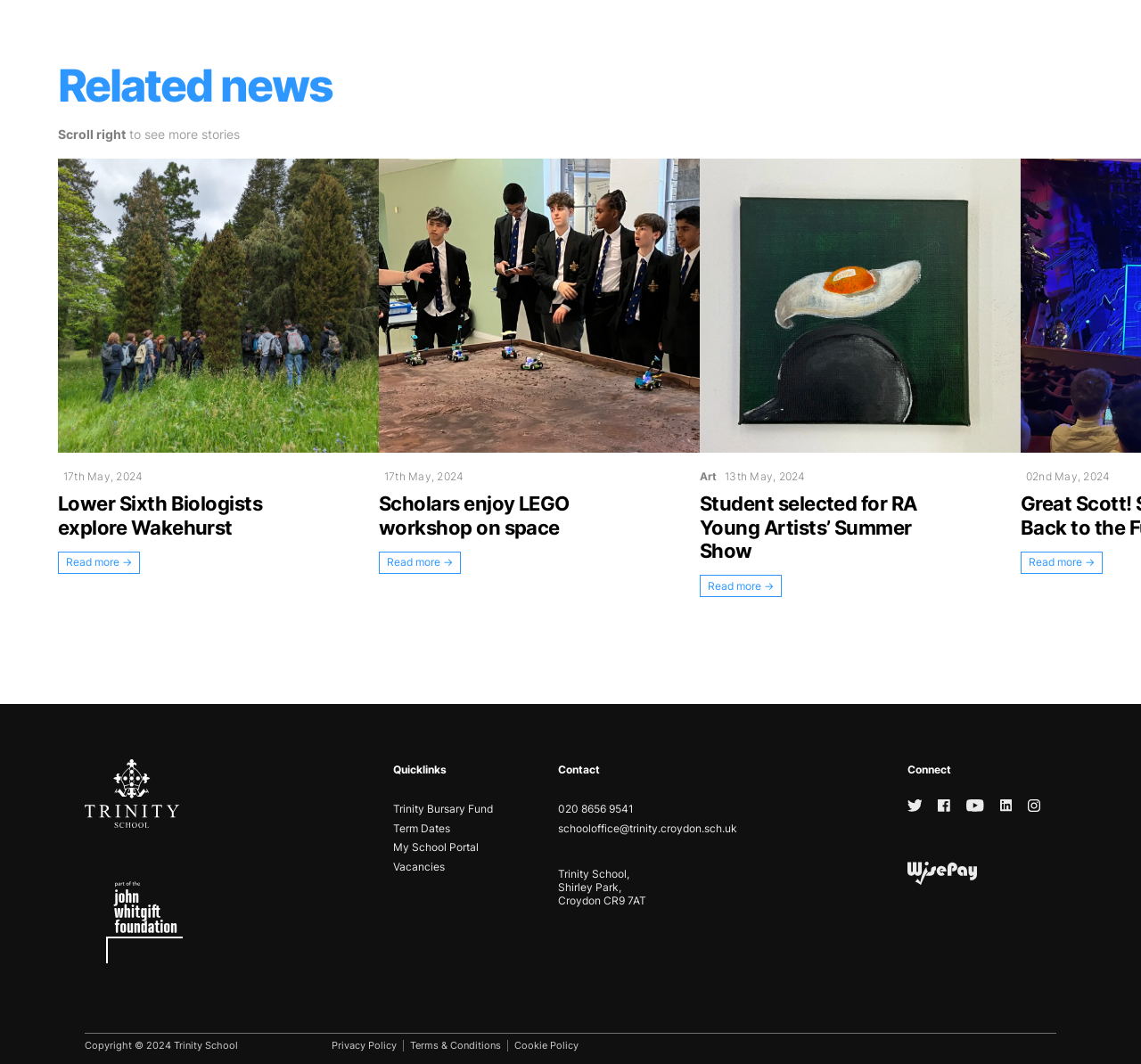Determine the bounding box coordinates of the clickable element necessary to fulfill the instruction: "Visit the Trinity Bursary Fund page". Provide the coordinates as four float numbers within the 0 to 1 range, i.e., [left, top, right, bottom].

[0.344, 0.755, 0.432, 0.767]